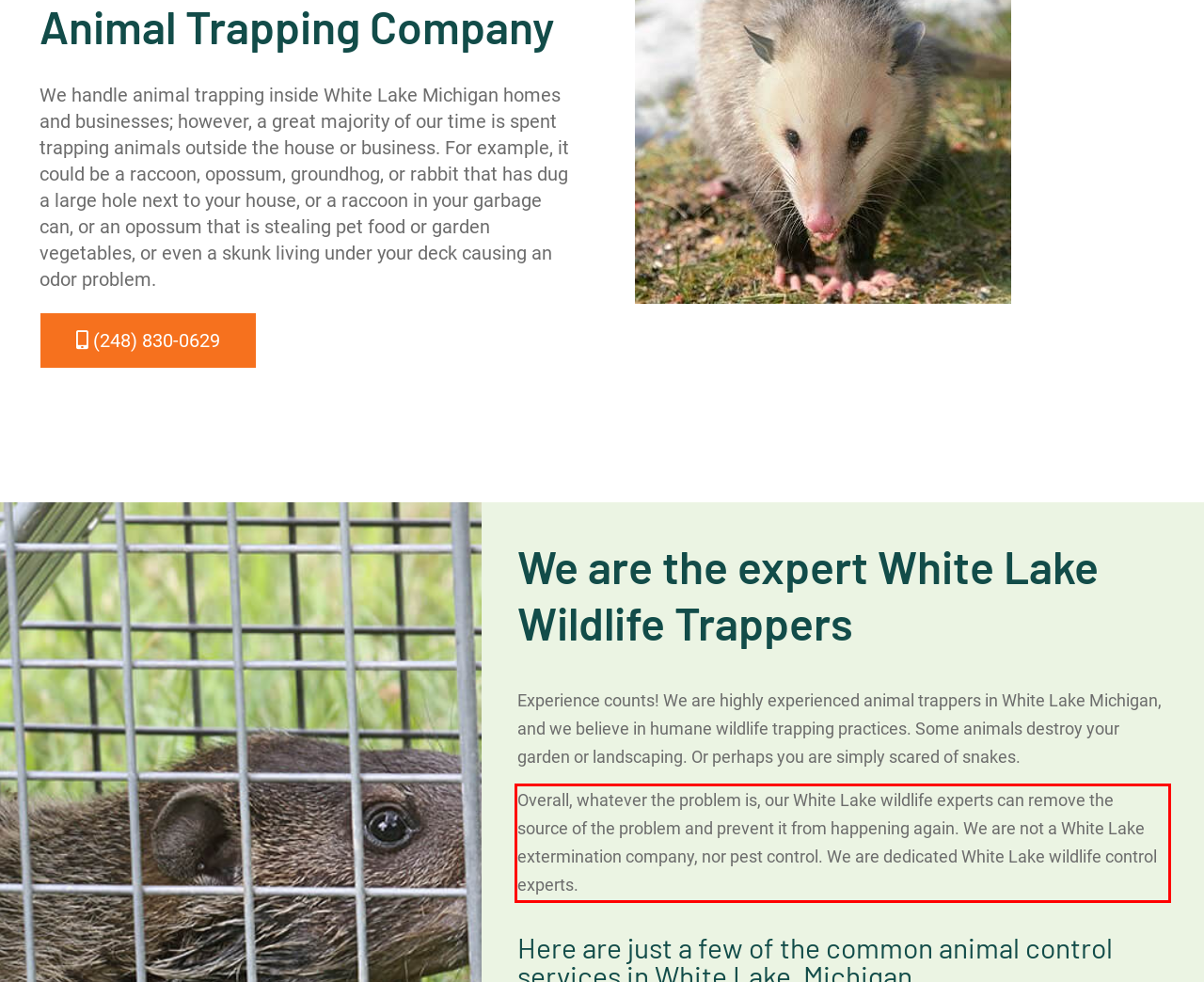Please examine the webpage screenshot containing a red bounding box and use OCR to recognize and output the text inside the red bounding box.

Overall, whatever the problem is, our White Lake wildlife experts can remove the source of the problem and prevent it from happening again. We are not a White Lake extermination company, nor pest control. We are dedicated White Lake wildlife control experts.